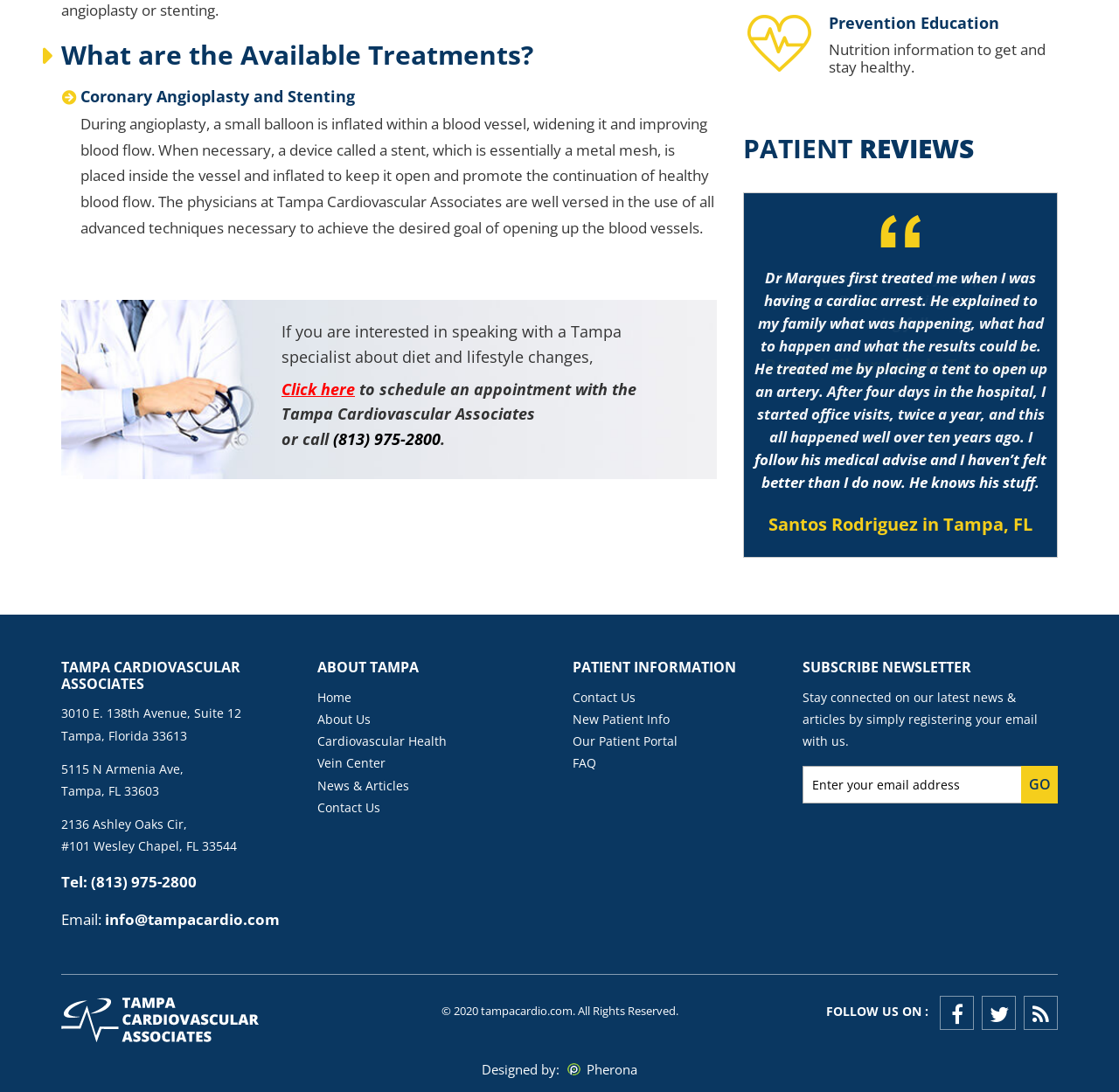What is the purpose of the 'Subscribe Newsletter' section? Using the information from the screenshot, answer with a single word or phrase.

Stay connected to latest news